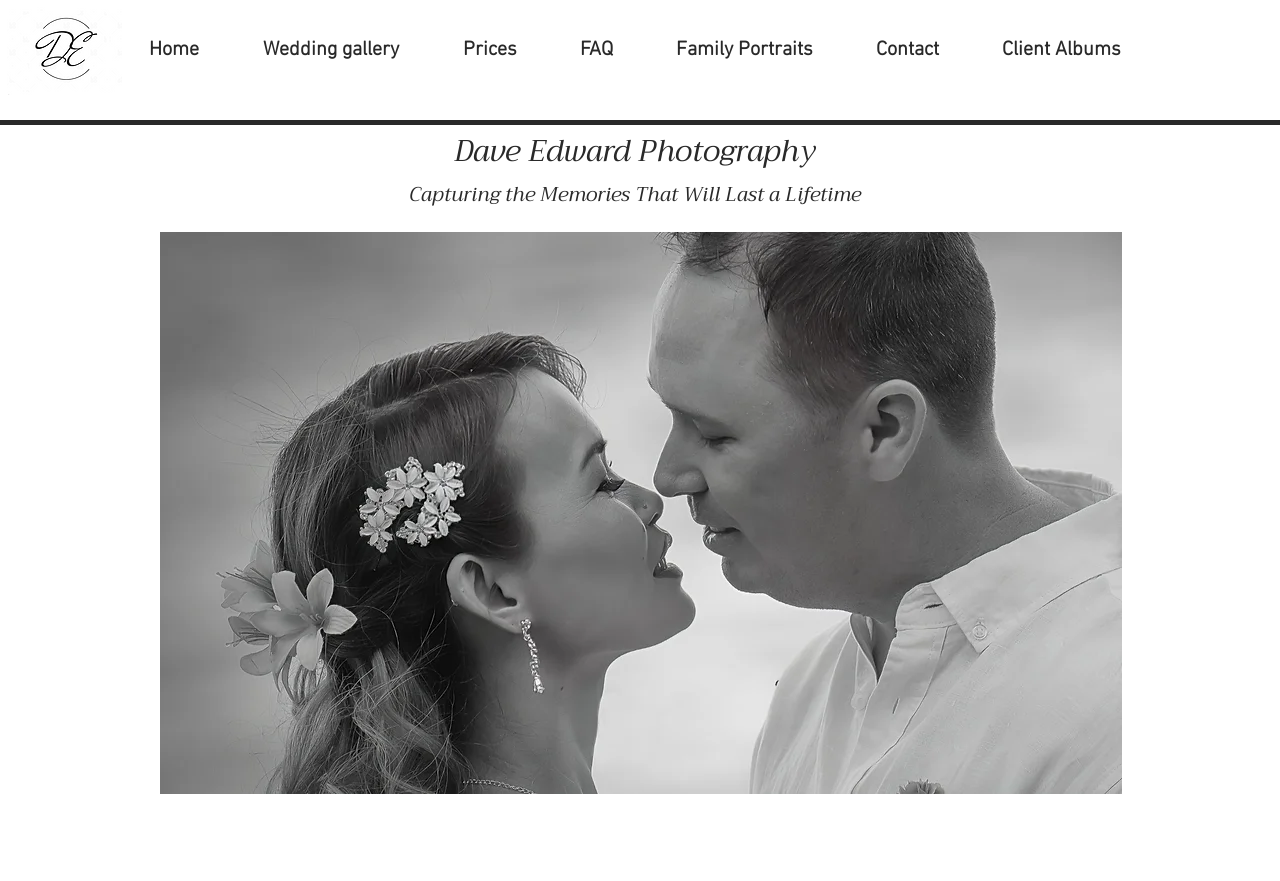Answer the question with a brief word or phrase:
What is the main theme of the image on the webpage?

Wedding